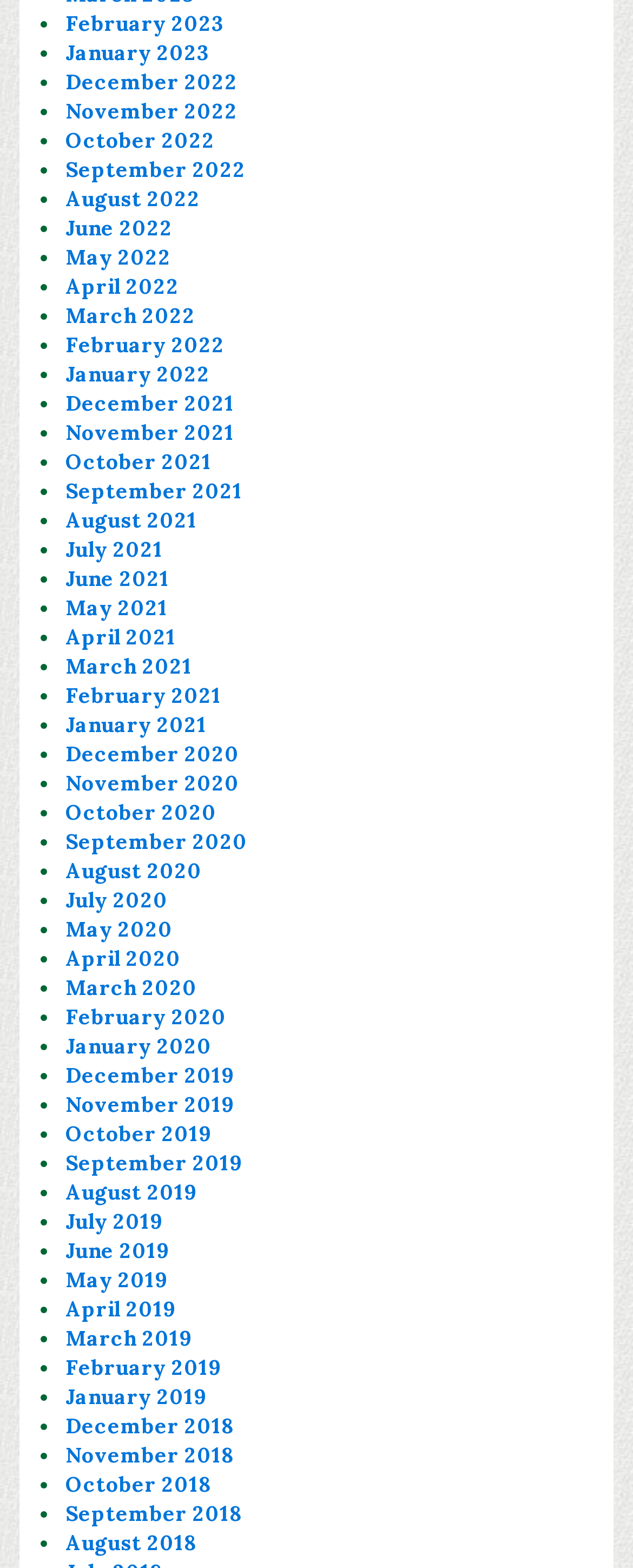Identify the bounding box coordinates for the element you need to click to achieve the following task: "View December 2020". The coordinates must be four float values ranging from 0 to 1, formatted as [left, top, right, bottom].

[0.103, 0.472, 0.378, 0.49]